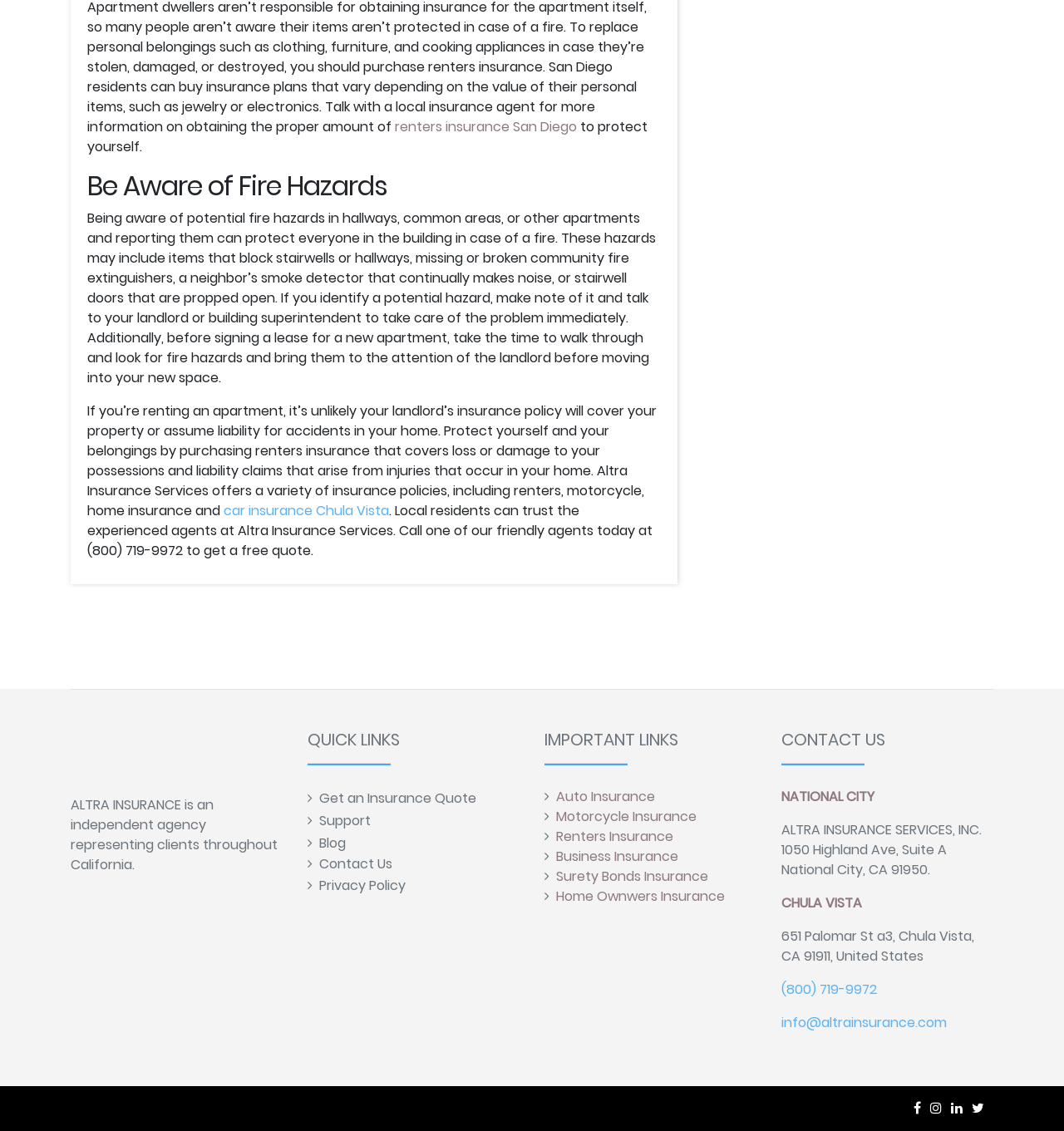Bounding box coordinates are specified in the format (top-left x, top-left y, bottom-right x, bottom-right y). All values are floating point numbers bounded between 0 and 1. Please provide the bounding box coordinate of the region this sentence describes: Surety Bonds Insurance

[0.523, 0.767, 0.666, 0.784]